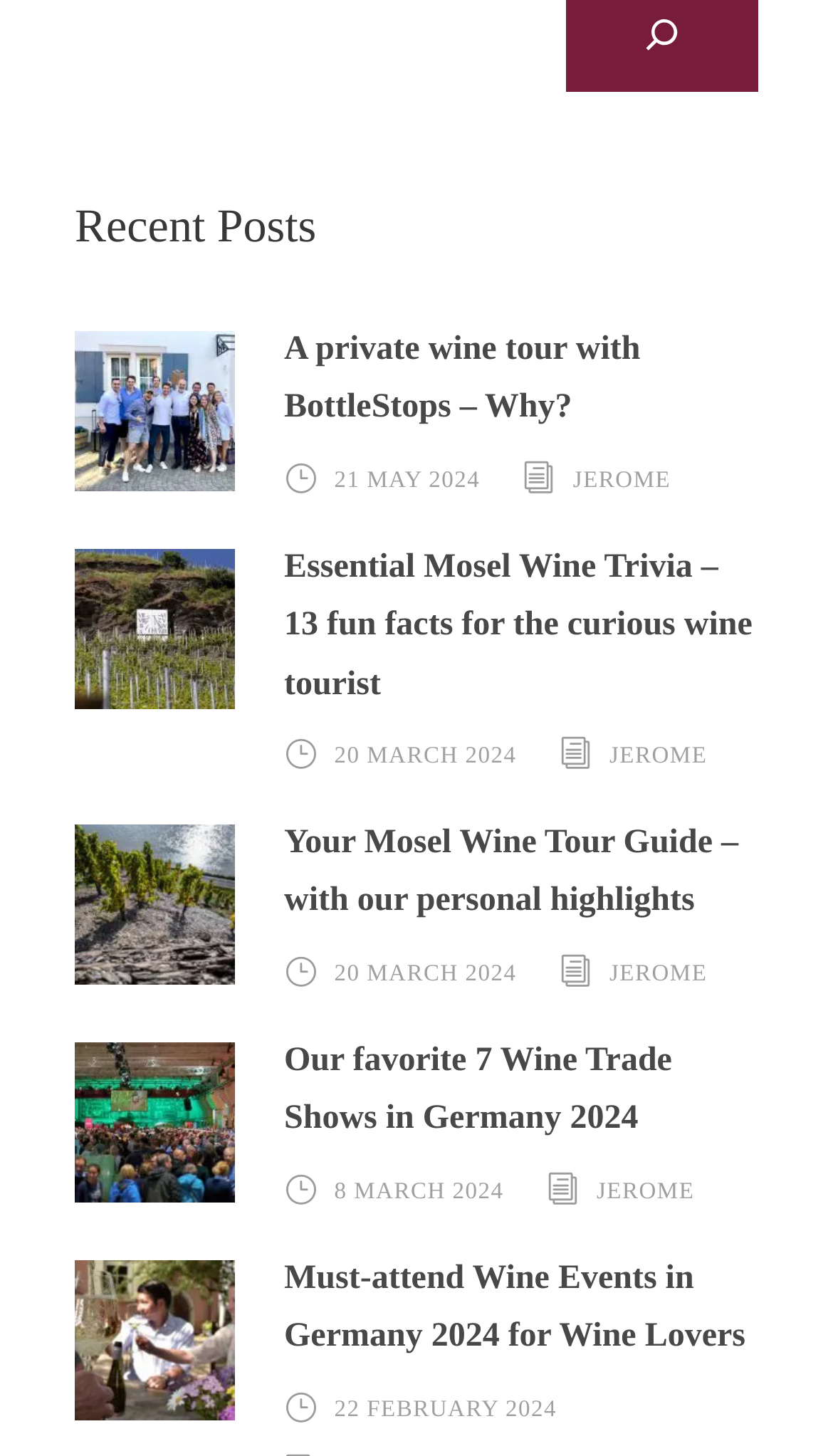Identify the bounding box coordinates of the element to click to follow this instruction: 'View recent post 'private wine tour with friends''. Ensure the coordinates are four float values between 0 and 1, provided as [left, top, right, bottom].

[0.09, 0.265, 0.282, 0.295]